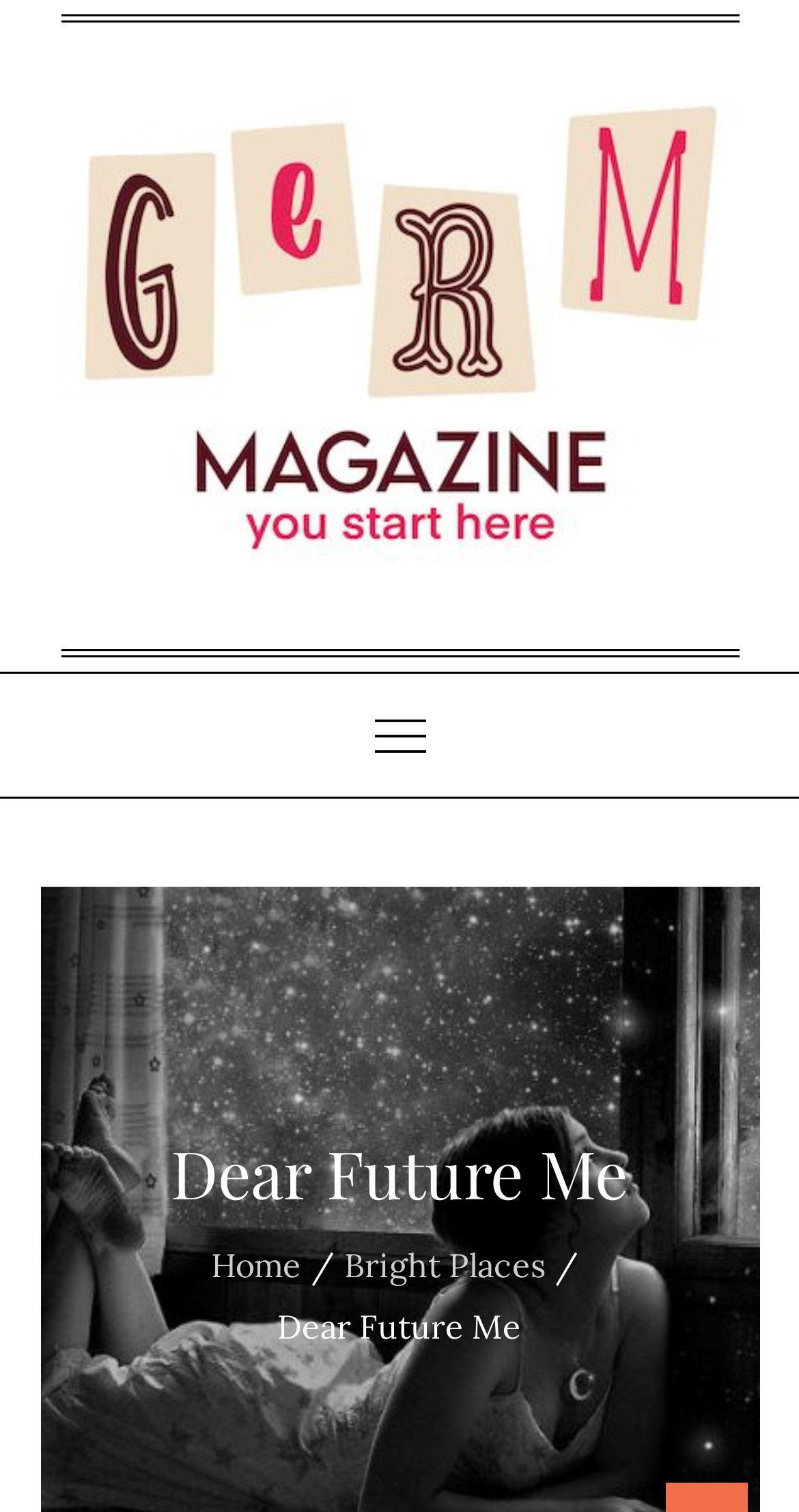Locate the UI element that matches the description Bright Places in the webpage screenshot. Return the bounding box coordinates in the format (top-left x, top-left y, bottom-right x, bottom-right y), with values ranging from 0 to 1.

[0.431, 0.823, 0.682, 0.85]